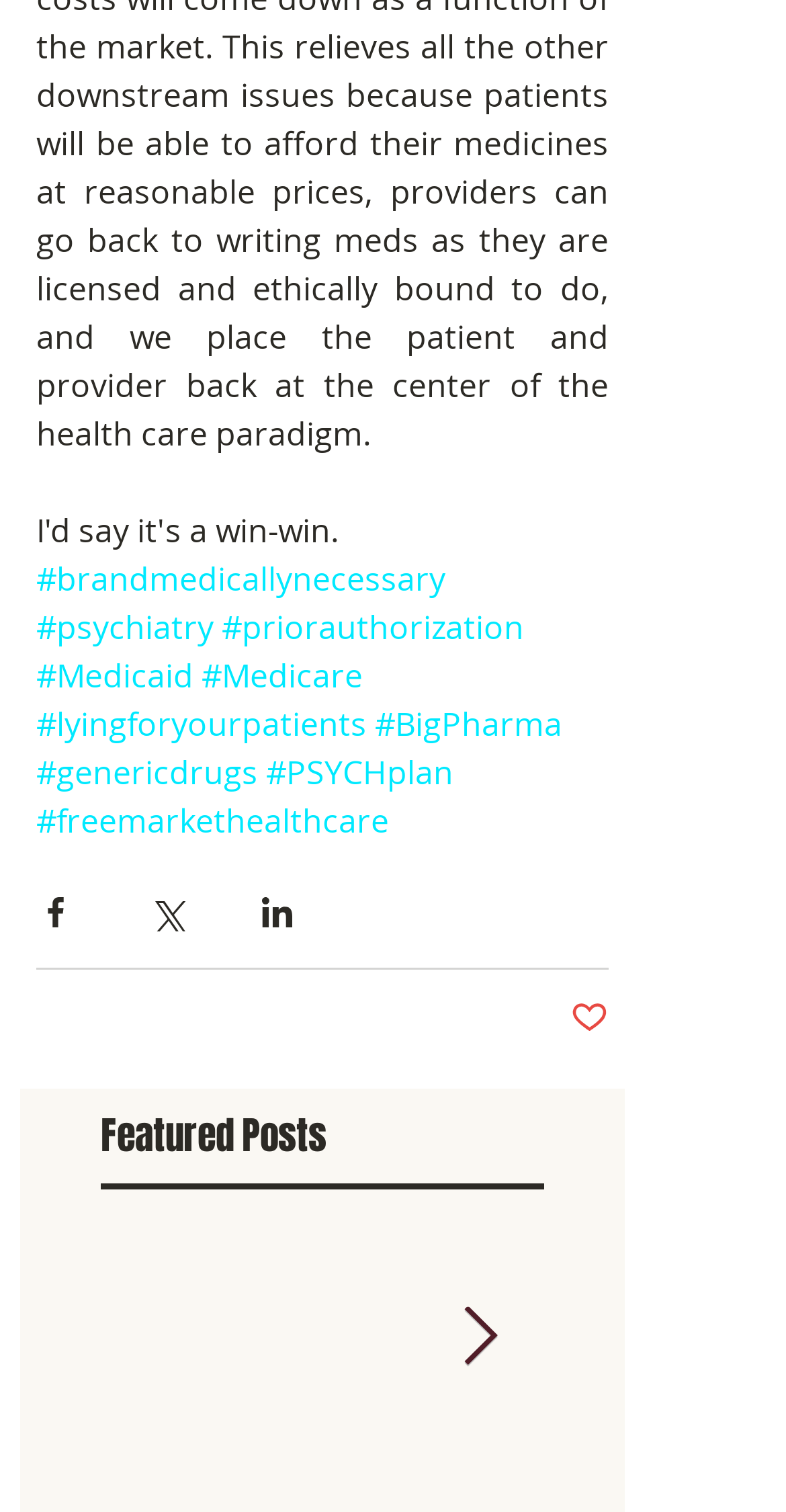Please specify the bounding box coordinates for the clickable region that will help you carry out the instruction: "Click on the 'Featured Posts' heading".

[0.128, 0.734, 0.692, 0.769]